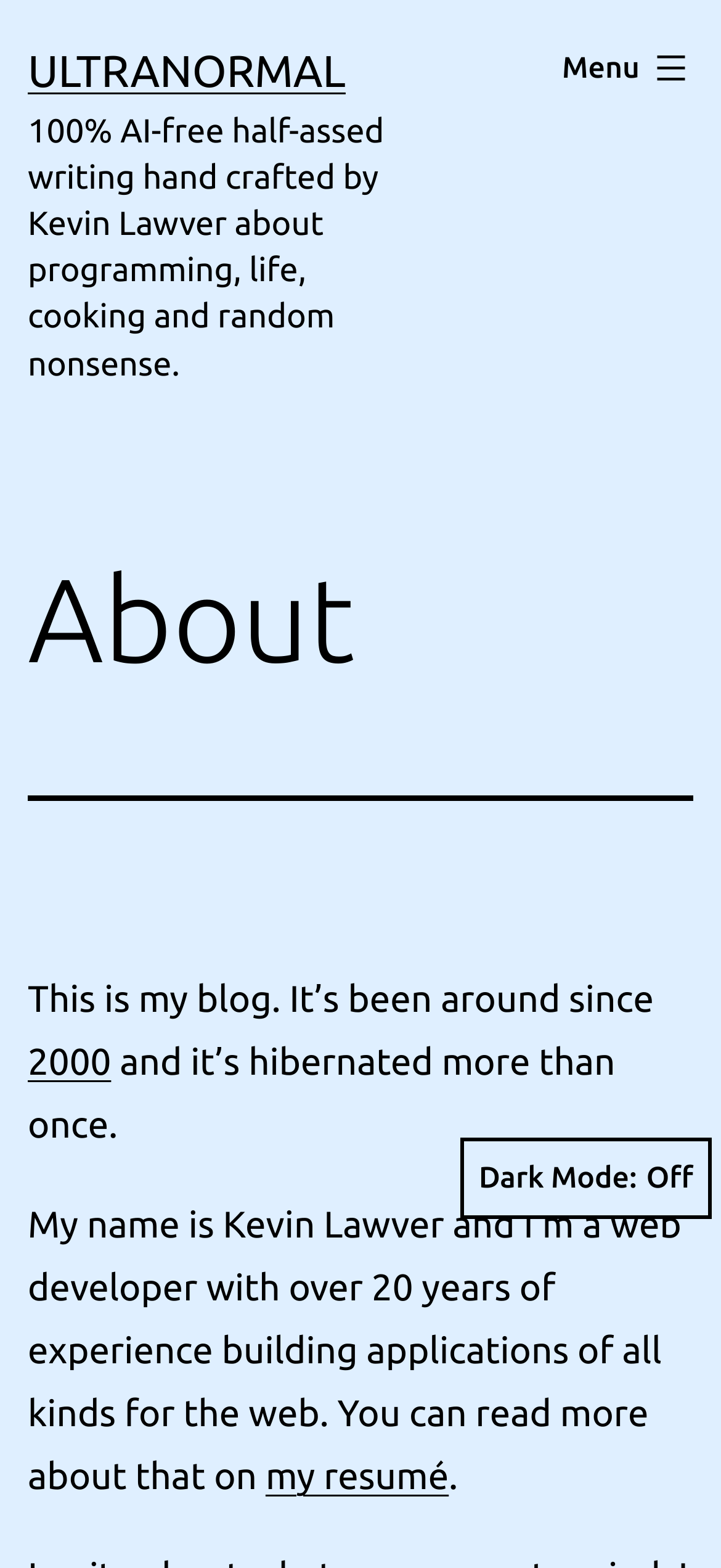What is the author's name?
Using the image as a reference, deliver a detailed and thorough answer to the question.

The author's name can be found in the text 'My name is Kevin Lawver and I’m a web developer...' which is located in the main content area of the webpage.